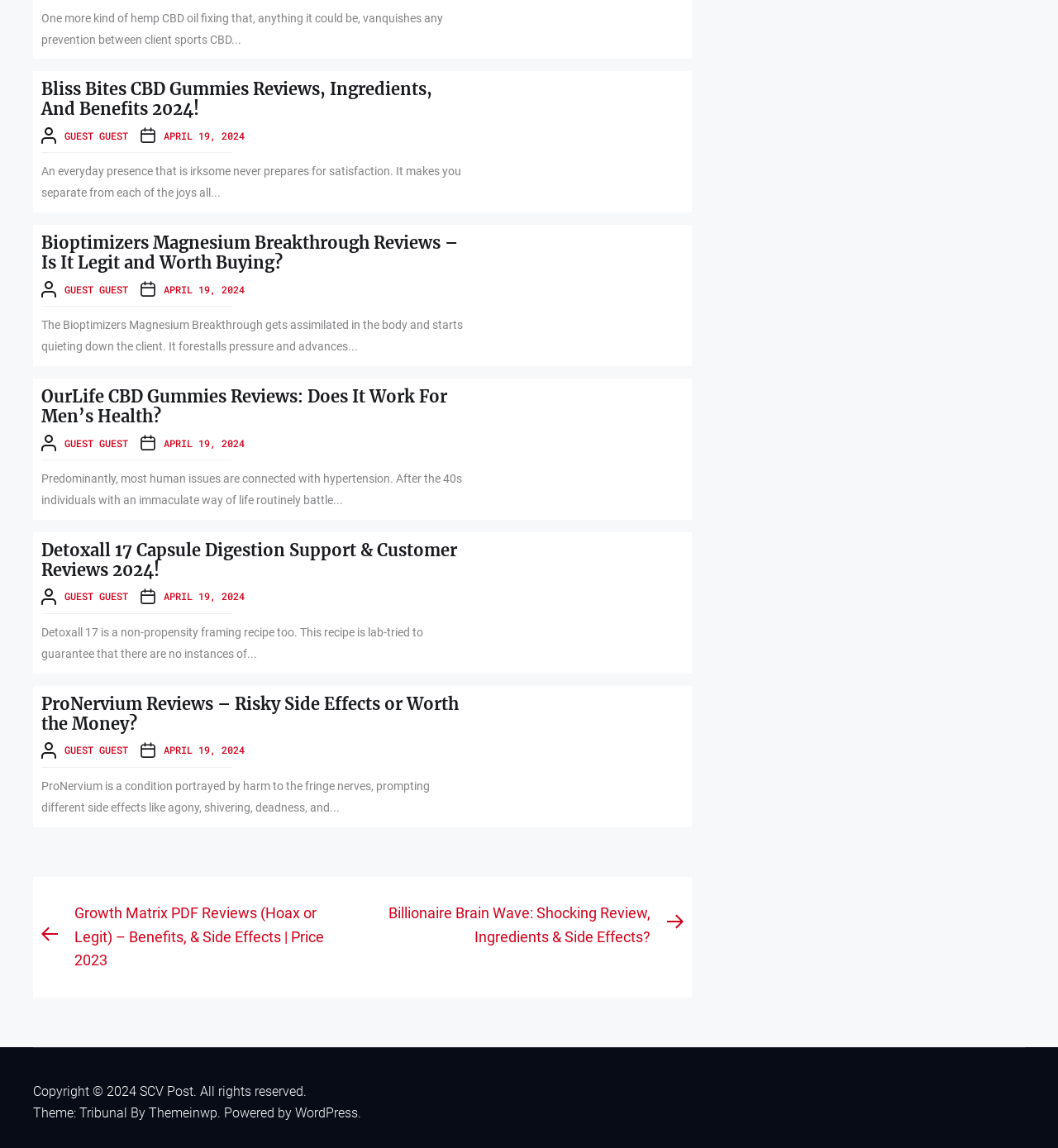From the element description: "Guest Guest", extract the bounding box coordinates of the UI element. The coordinates should be expressed as four float numbers between 0 and 1, in the order [left, top, right, bottom].

[0.061, 0.647, 0.121, 0.659]